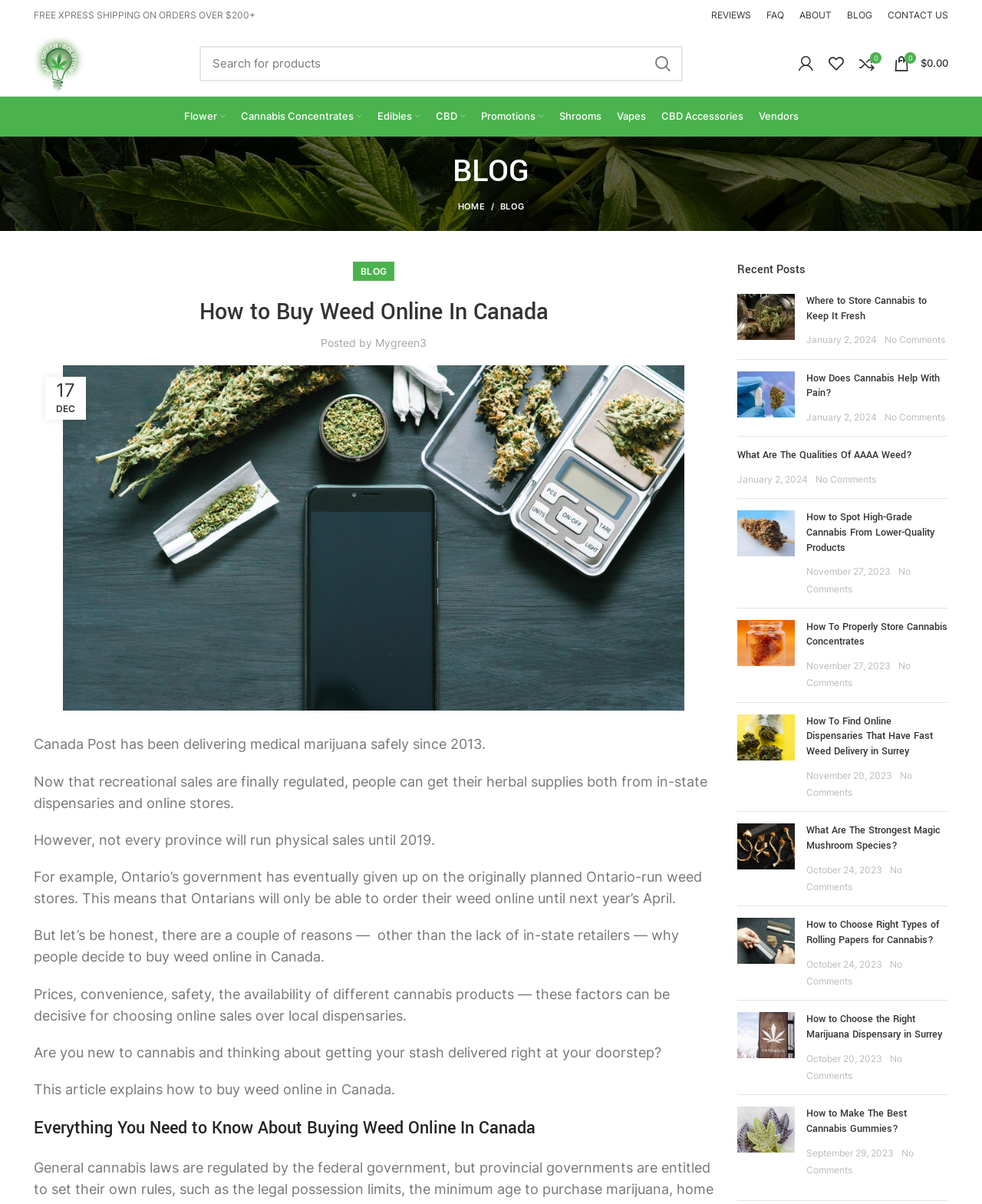Using the elements shown in the image, answer the question comprehensively: What is the minimum order amount for free Xpress shipping?

The answer can be found in the top section of the webpage, where it says 'FREE XPRESS SHIPPING ON ORDERS OVER $200+'. This indicates that the minimum order amount required to qualify for free Xpress shipping is $200 or more.